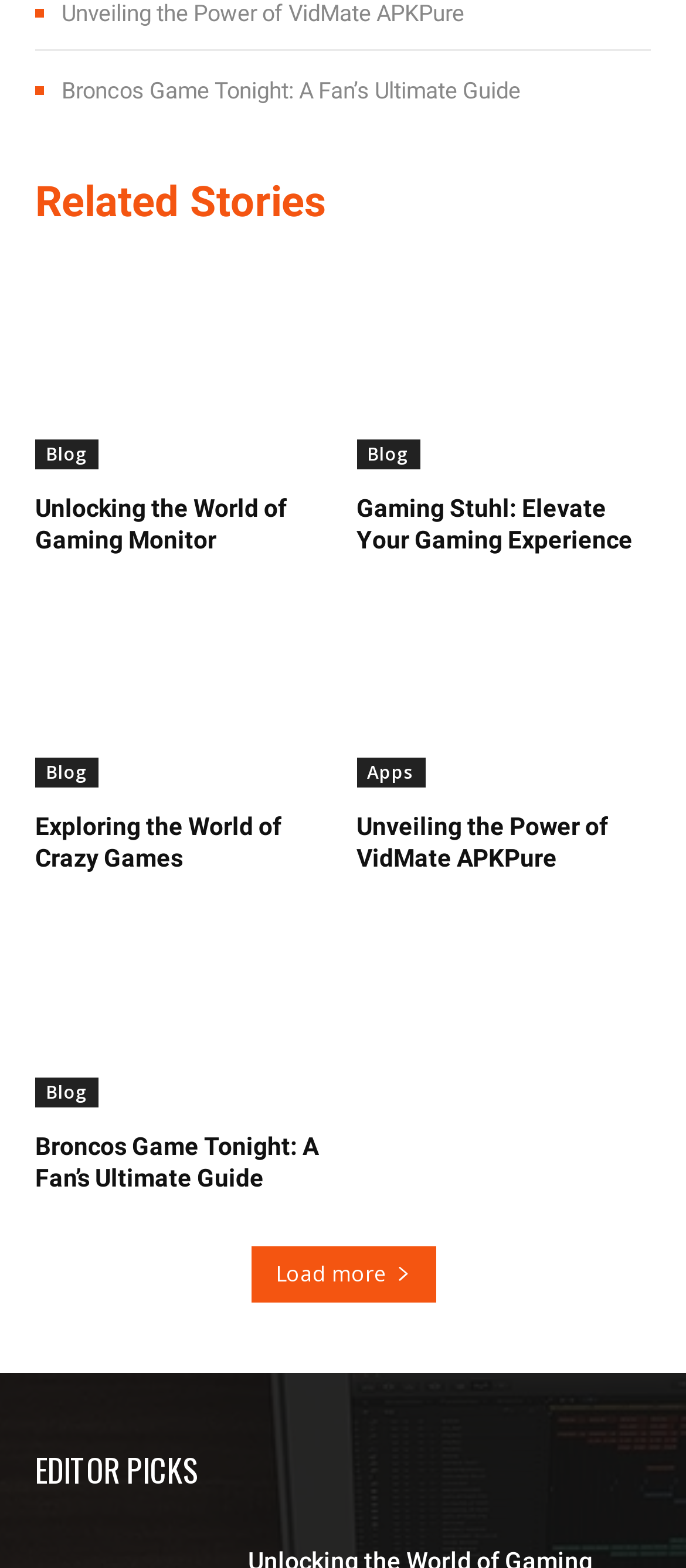Please locate the bounding box coordinates of the element that should be clicked to complete the given instruction: "Load more articles".

[0.365, 0.795, 0.635, 0.831]